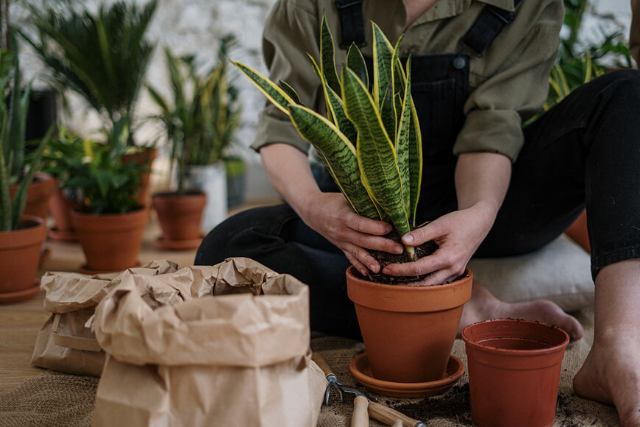Refer to the image and offer a detailed explanation in response to the question: What type of pot is being used?

The person is preparing to transfer the snake plant into a new home, which is a terracotta pot, a type of pot commonly used for plants due to its breathable and natural properties.